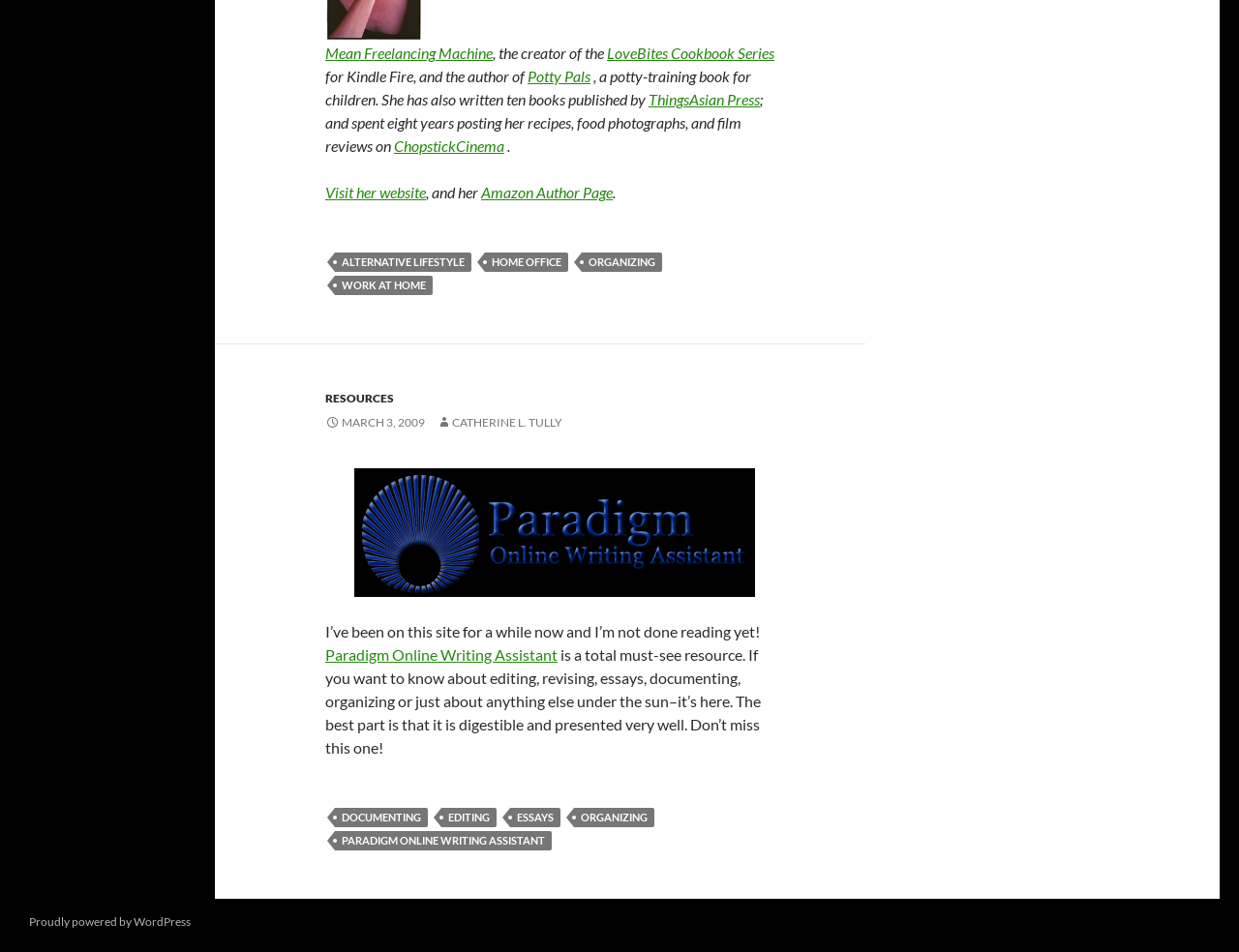Using the provided element description, identify the bounding box coordinates as (top-left x, top-left y, bottom-right x, bottom-right y). Ensure all values are between 0 and 1. Description: ThingsAsian Press

[0.523, 0.095, 0.613, 0.114]